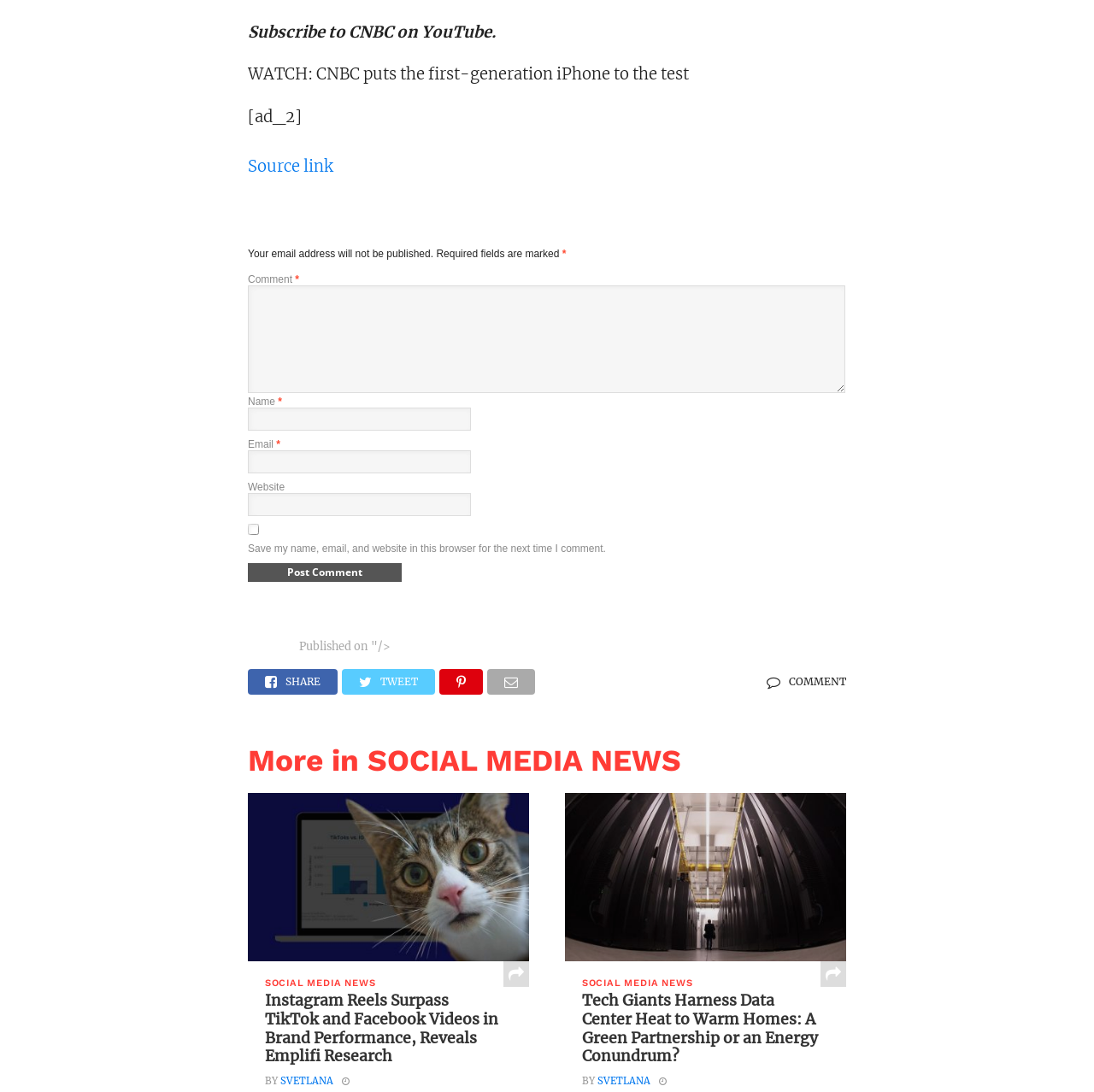Carefully observe the image and respond to the question with a detailed answer:
What is the topic of the first article?

The first article's heading is 'Instagram Reels Surpass TikTok and Facebook Videos in Brand Performance, Reveals Emplifi Research', which indicates that the topic of the first article is Instagram Reels.